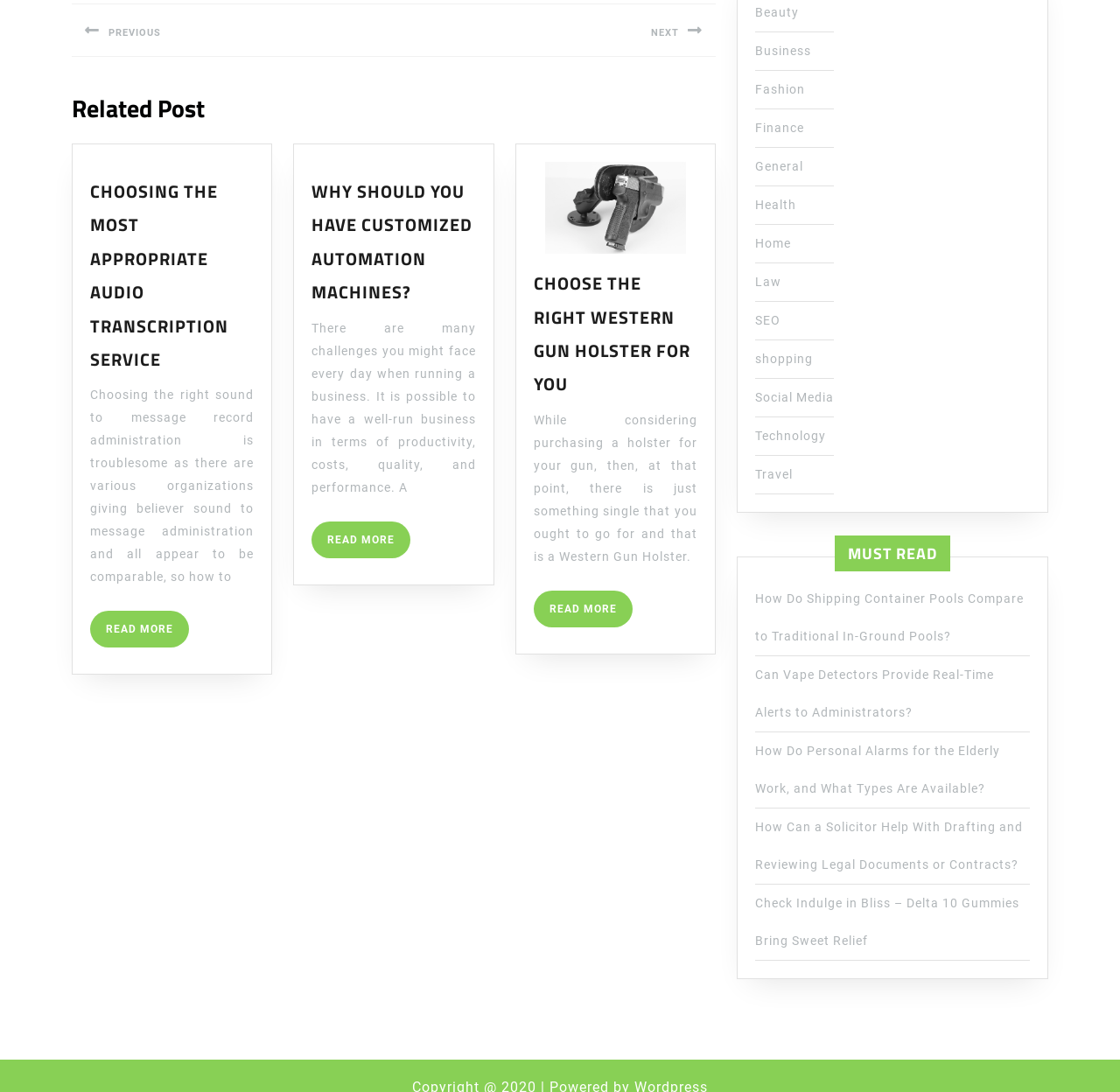What is the topic of the first article?
Using the visual information, respond with a single word or phrase.

Audio Transcription Service